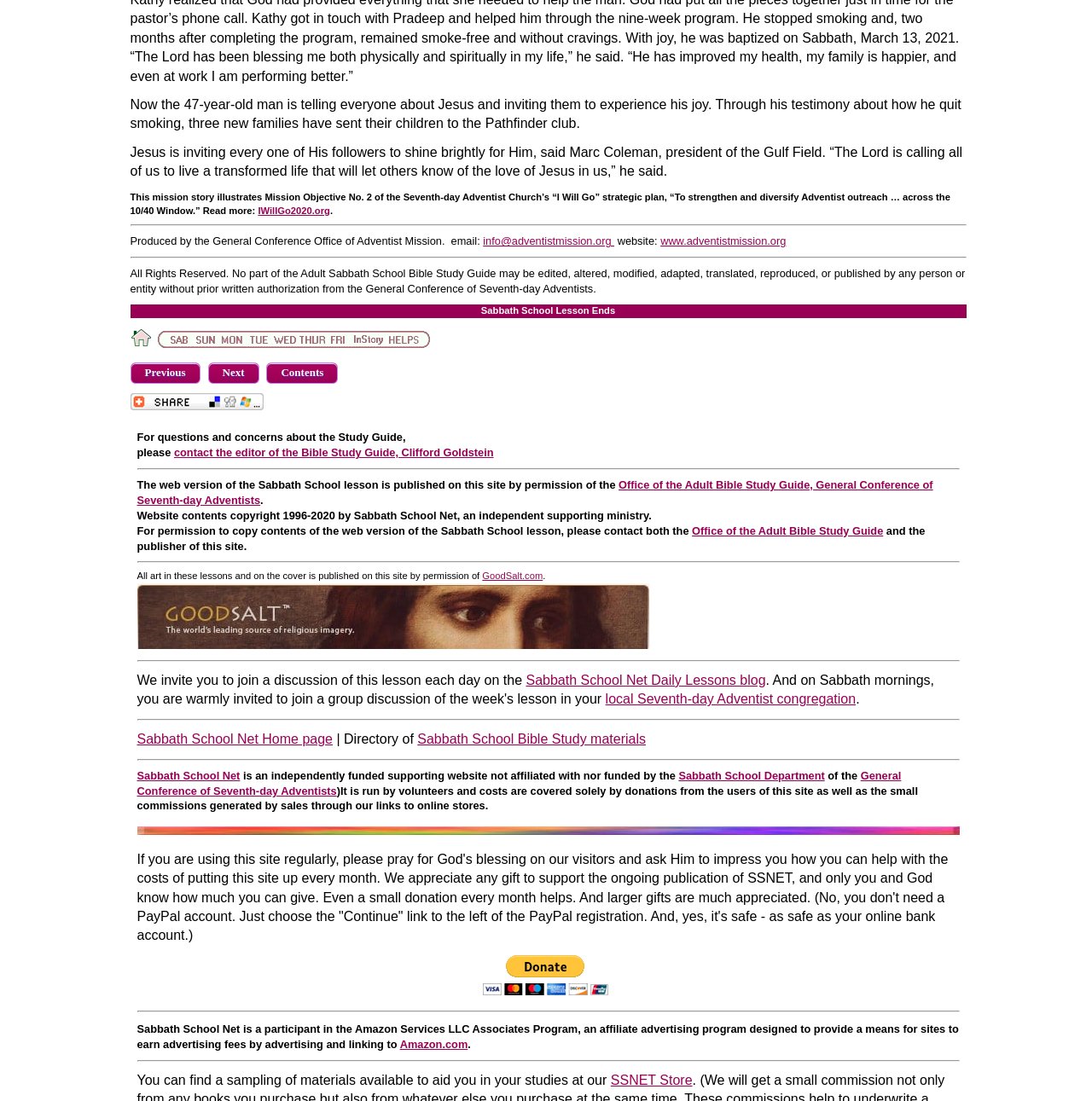What is the purpose of the 'I Will Go' strategic plan?
Respond to the question with a single word or phrase according to the image.

To strengthen and diversify Adventist outreach